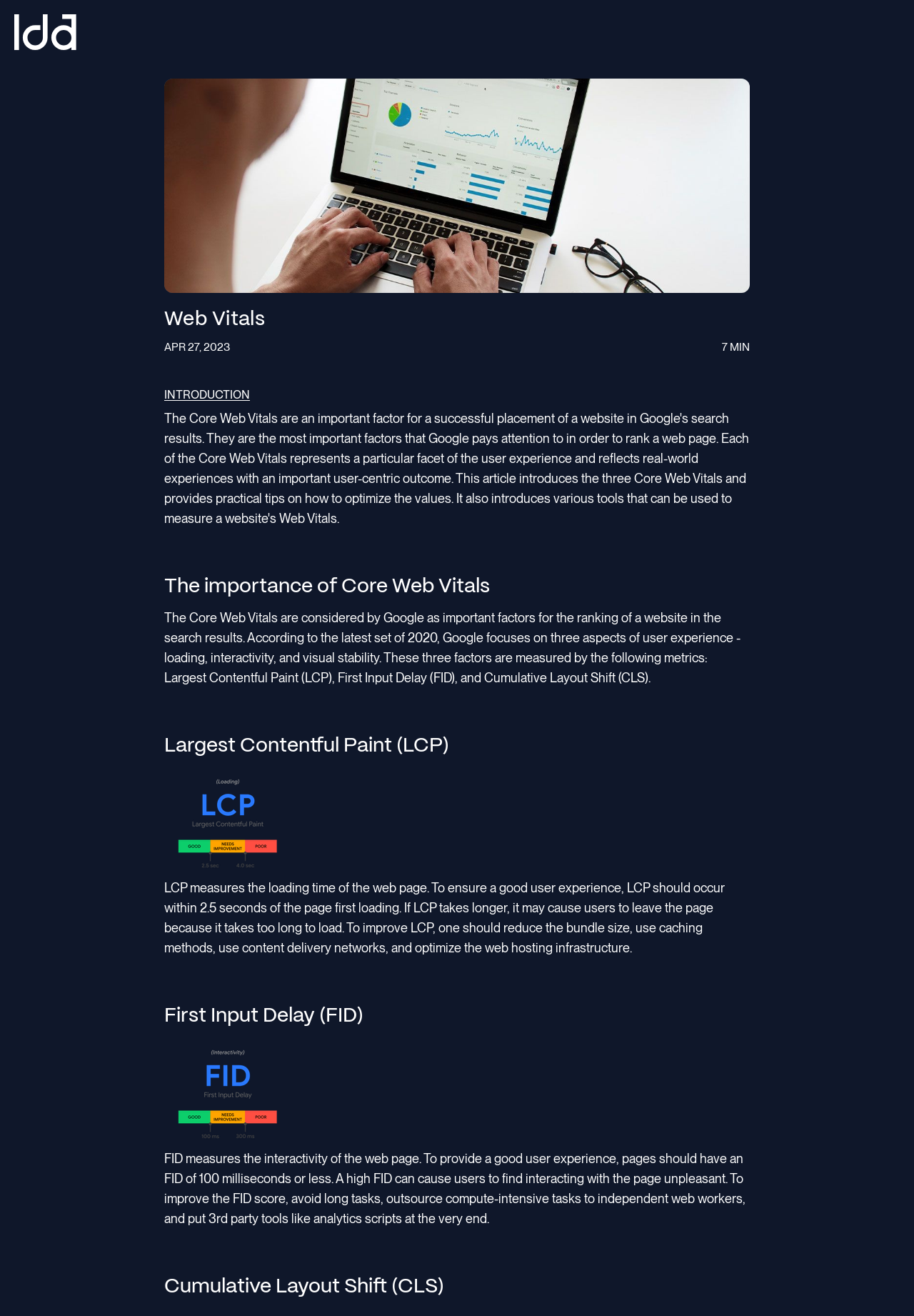Construct a thorough caption encompassing all aspects of the webpage.

The webpage is about Web Vitals, a set of factors that provide information about the user experience of a website. At the top left corner, there is a logo image of "Ida". Below the logo, there is a header section that spans the entire width of the page. Within the header, there is a large image on the left, taking up about two-thirds of the header width, and a heading "Web Vitals" on the right. Below the heading, there is a time element showing the date "APR 27, 2023" and a duration "7 MIN" on the right.

Below the header, there are several sections of content. The first section has a heading "INTRODUCTION" followed by a paragraph of text that explains the importance of Core Web Vitals for website ranking in search results. The text describes how Google focuses on three aspects of user experience: loading, interactivity, and visual stability, which are measured by metrics such as Largest Contentful Paint (LCP), First Input Delay (FID), and Cumulative Layout Shift (CLS).

The next section has a heading "Largest Contentful Paint (LCP)" followed by an image and a paragraph of text that explains what LCP measures and how to improve it. The image is positioned on the left, taking up about half of the section width. The text describes how LCP measures the loading time of the web page and provides tips to reduce the loading time.

The following sections have similar structures, with headings "First Input Delay (FID)" and "Cumulative Layout Shift (CLS)" followed by images and paragraphs of text that explain what each metric measures and how to improve it. The images are positioned on the left, and the text provides detailed explanations and tips for improving the user experience.